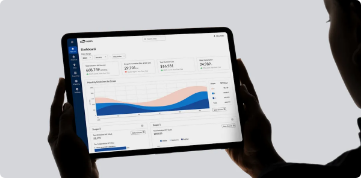Give an in-depth description of what is happening in the image.

The image displays a person holding a tablet that features a sleek, user-friendly dashboard interface. This dashboard is likely designed for data analysis or monitoring, showcasing colorful graphs and statistics that include metrics such as carbon footprints, trends, or performance indicators. The interface uses a combination of blue and pink curves, possibly representing different datasets or comparative trends. Various data points and labels are also visible, indicating the app's capability to track real-time metrics. The setting appears modern and professional, suggesting that the tablet might be used in a business or analytical context.